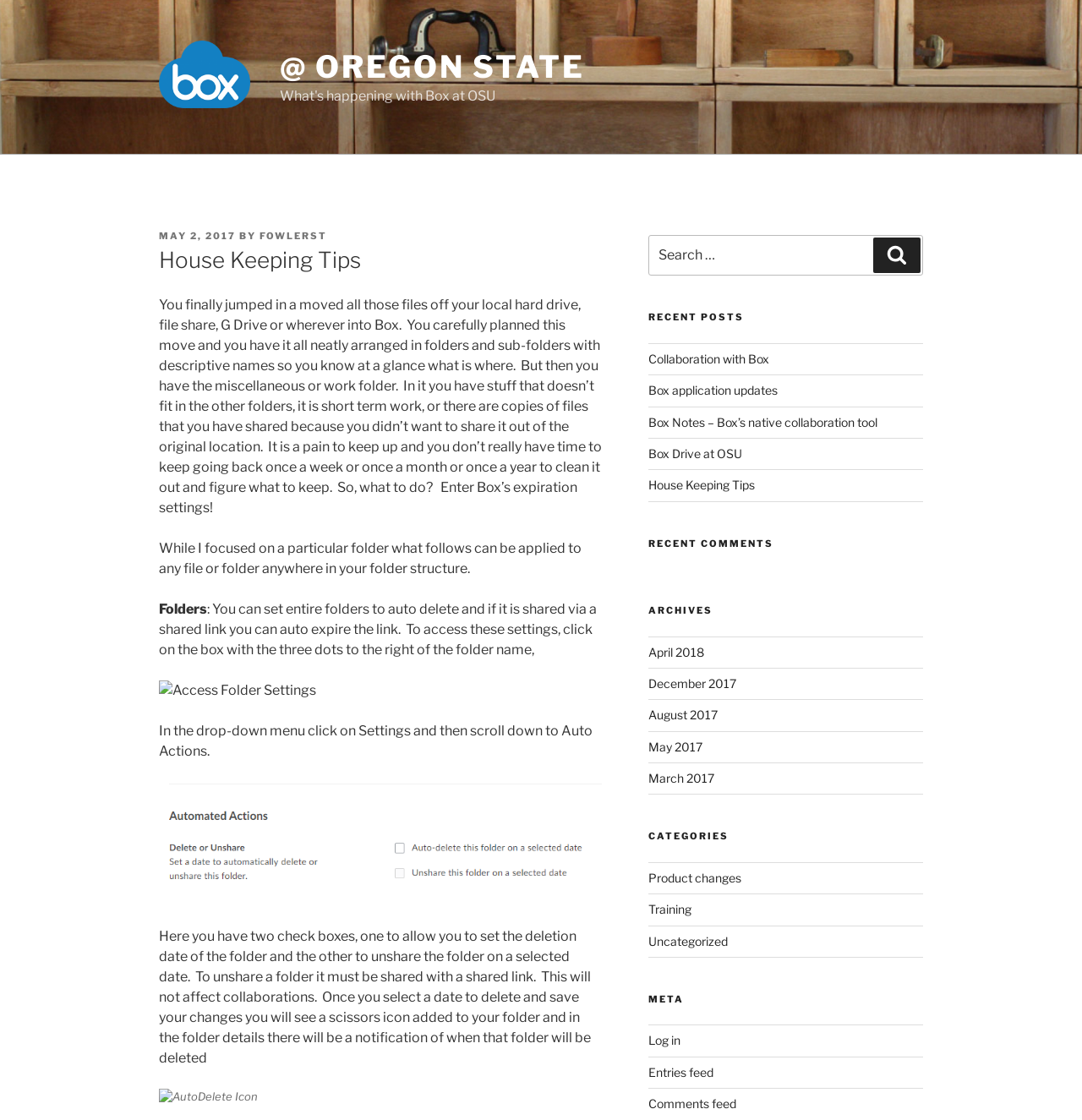Using the element description: "April 2018", determine the bounding box coordinates for the specified UI element. The coordinates should be four float numbers between 0 and 1, [left, top, right, bottom].

[0.599, 0.575, 0.65, 0.588]